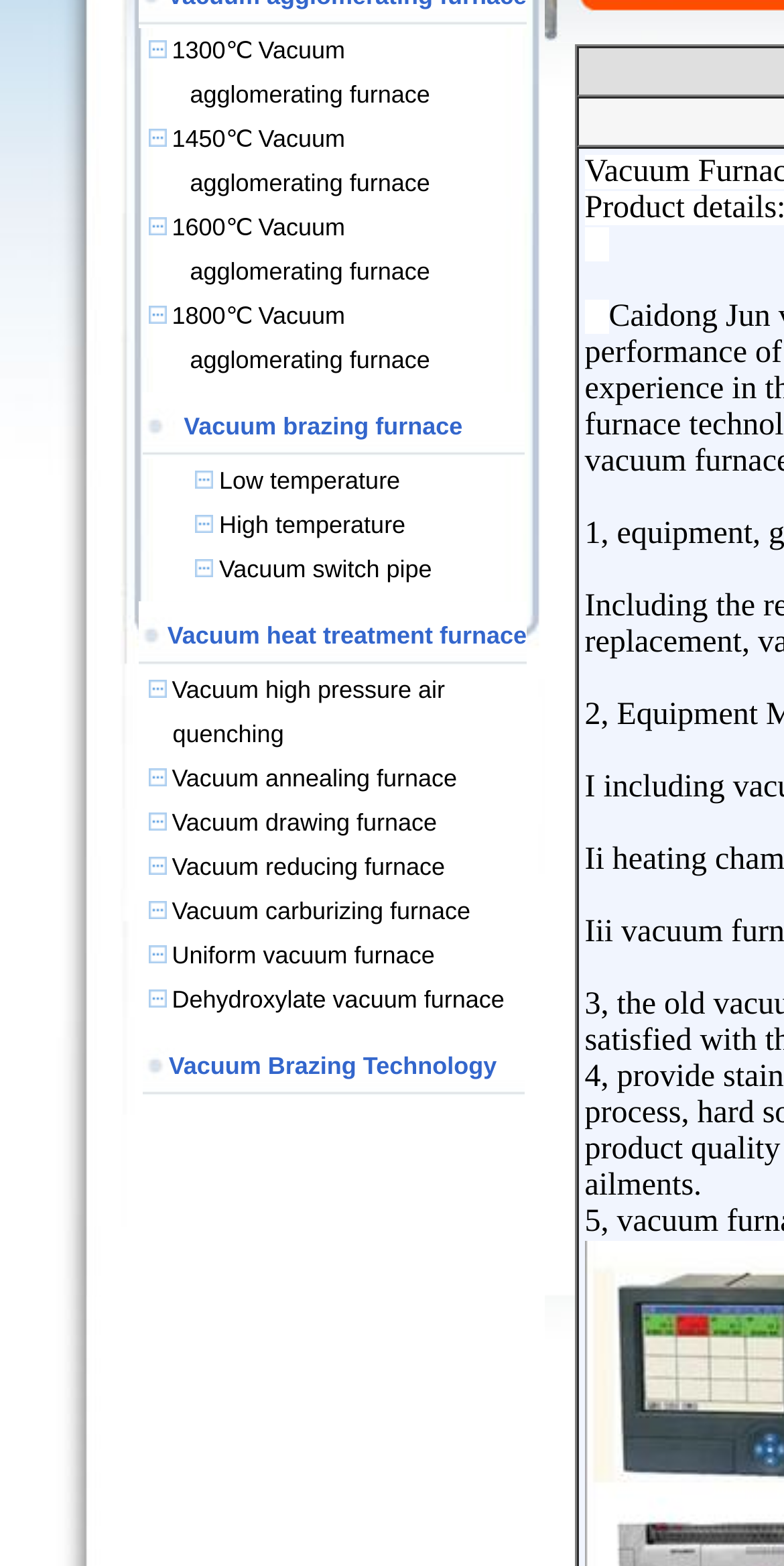Identify the bounding box coordinates of the HTML element based on this description: "Vacuum high pressure air quenching".

[0.181, 0.432, 0.568, 0.478]